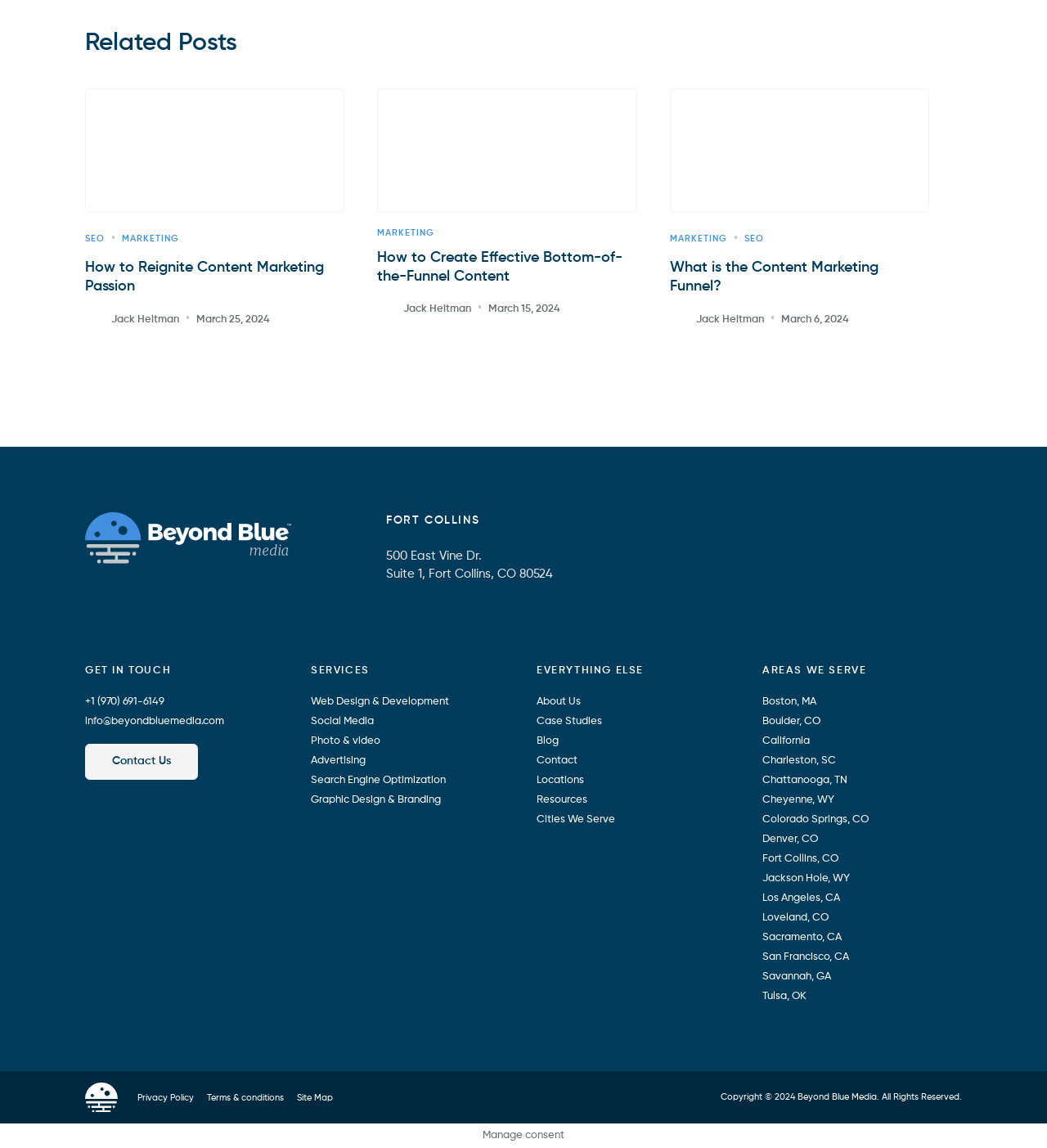Using the element description: "Advertising", determine the bounding box coordinates. The coordinates should be in the format [left, top, right, bottom], with values between 0 and 1.

[0.297, 0.658, 0.349, 0.667]